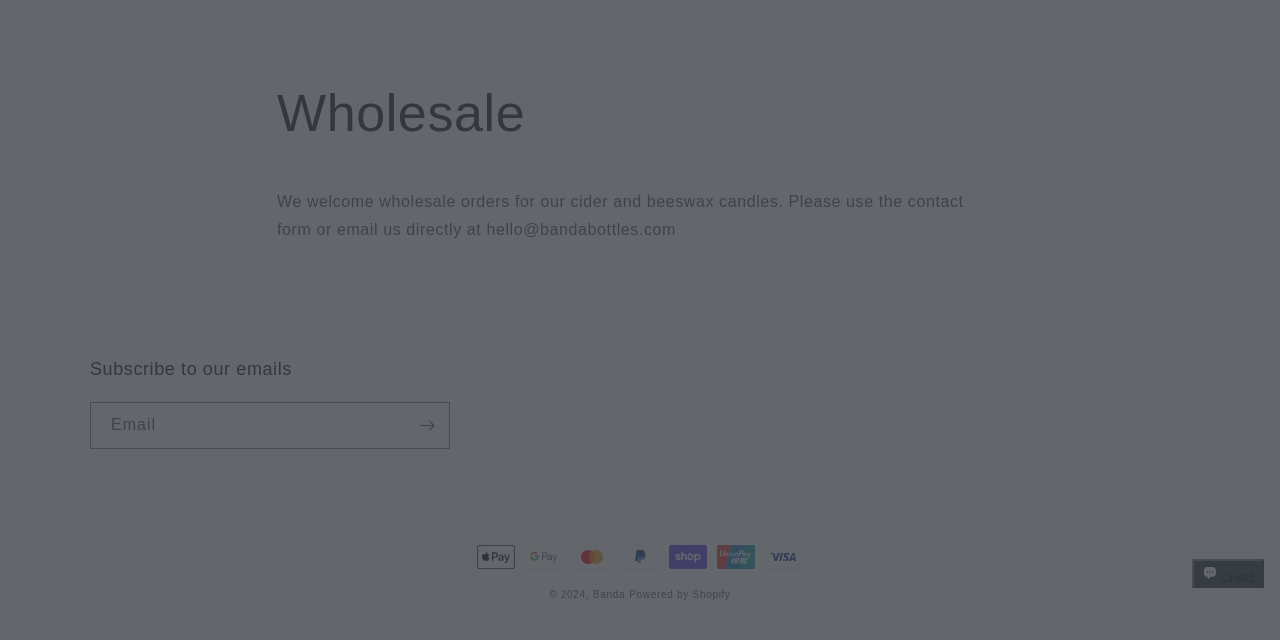Based on the element description, predict the bounding box coordinates (top-left x, top-left y, bottom-right x, bottom-right y) for the UI element in the screenshot: Chat1

[0.932, 0.873, 0.988, 0.919]